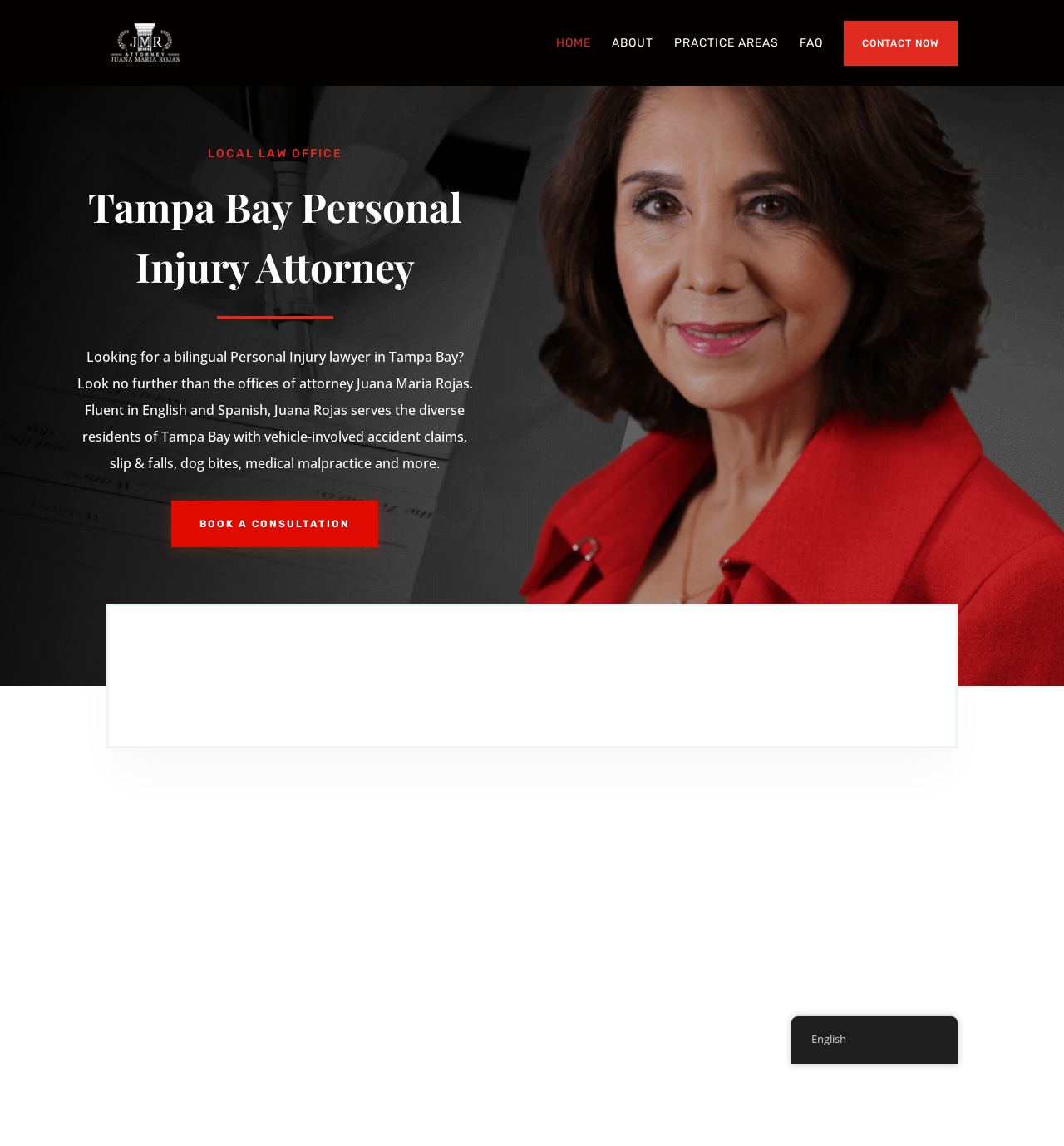Identify the bounding box coordinates of the area that should be clicked in order to complete the given instruction: "Explore the Lifestyle category". The bounding box coordinates should be four float numbers between 0 and 1, i.e., [left, top, right, bottom].

None